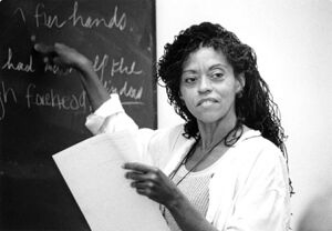Offer an in-depth caption for the image presented.

The image features a confident educator engaging with her students in a classroom setting. She is standing beside a blackboard, animatedly pointing at a piece of writing, which suggests she is in the middle of an instructional moment. Her expression conveys passion and determination, displaying her commitment to teaching. The educator has shoulder-length curly hair and is holding a stack of papers in her other hand, indicating that she is well-prepared for the lesson. This photograph captures a dynamic interaction in an educational environment, likely reflecting themes of learning and empowerment.